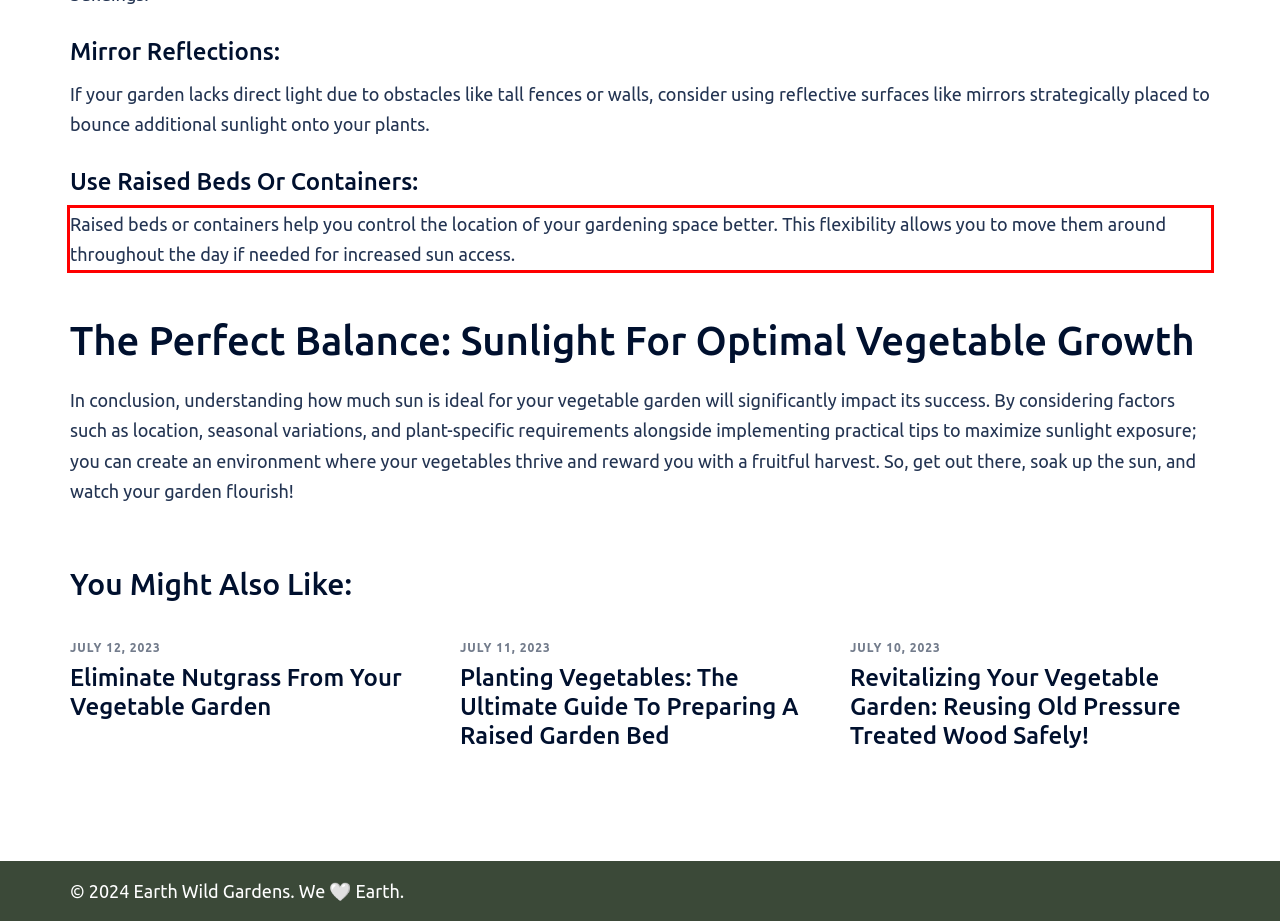From the provided screenshot, extract the text content that is enclosed within the red bounding box.

Raised beds or containers help you control the location of your gardening space better. This flexibility allows you to move them around throughout the day if needed for increased sun access.